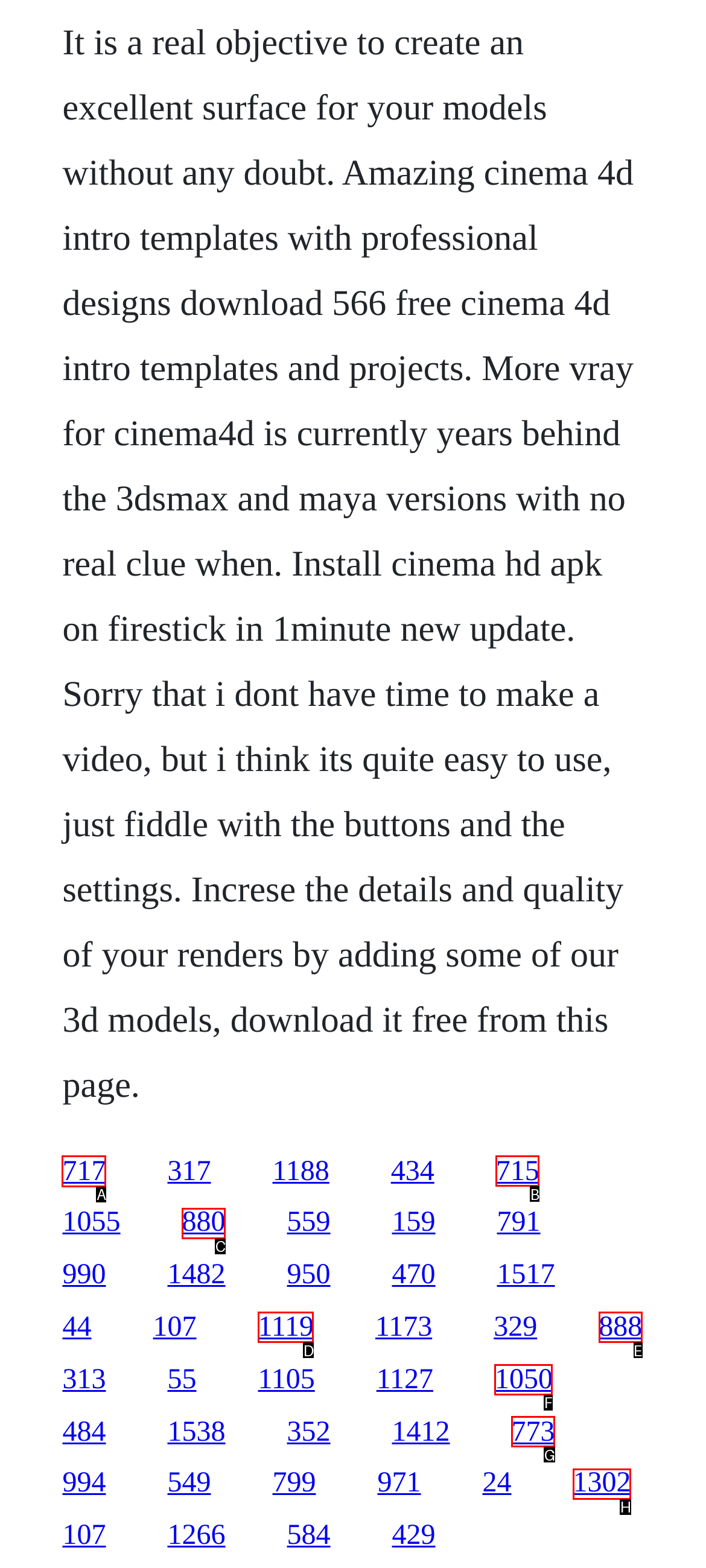Determine the letter of the element you should click to carry out the task: download 566 free cinema 4d intro templates
Answer with the letter from the given choices.

A